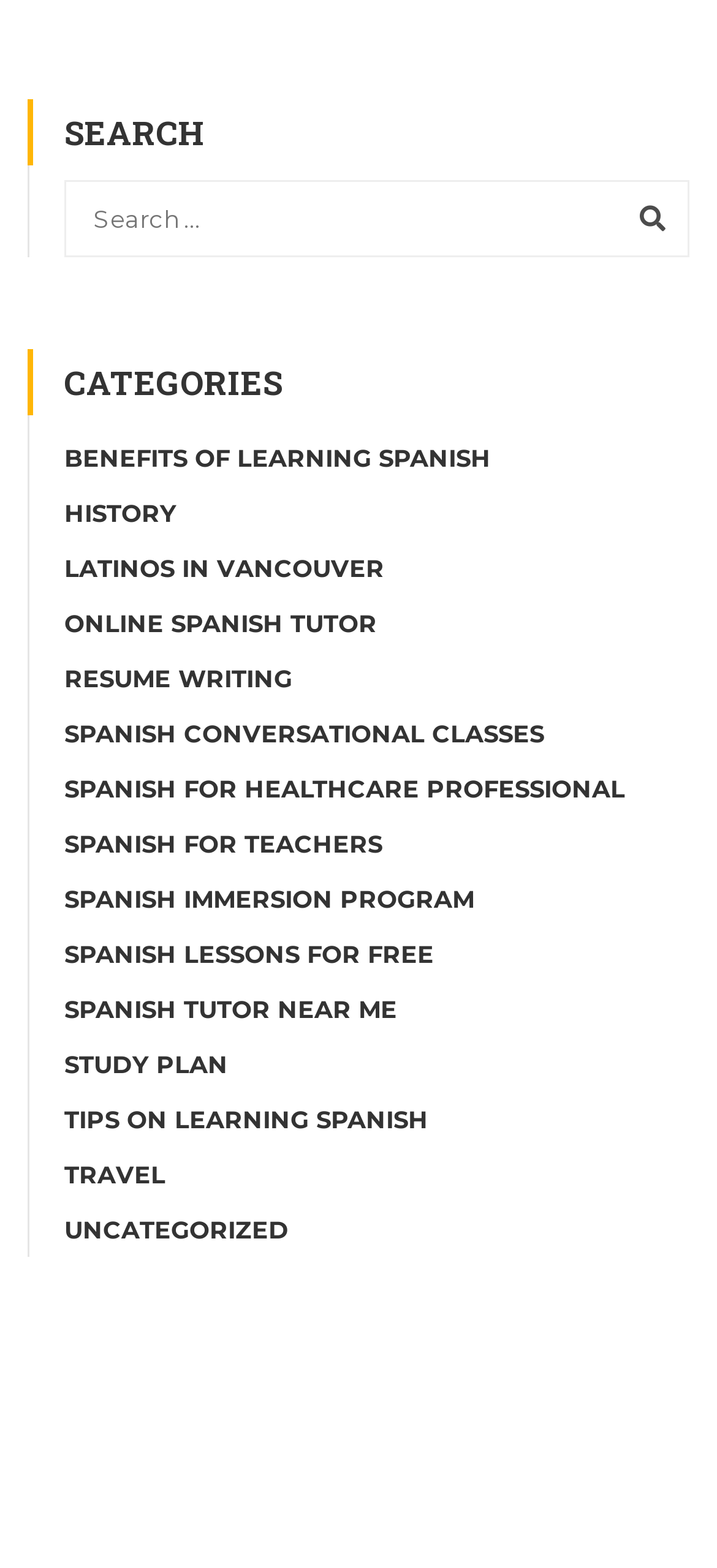Please find the bounding box coordinates of the element that must be clicked to perform the given instruction: "go to SPANISH CONVERSATIONAL CLASSES". The coordinates should be four float numbers from 0 to 1, i.e., [left, top, right, bottom].

[0.09, 0.458, 0.759, 0.477]